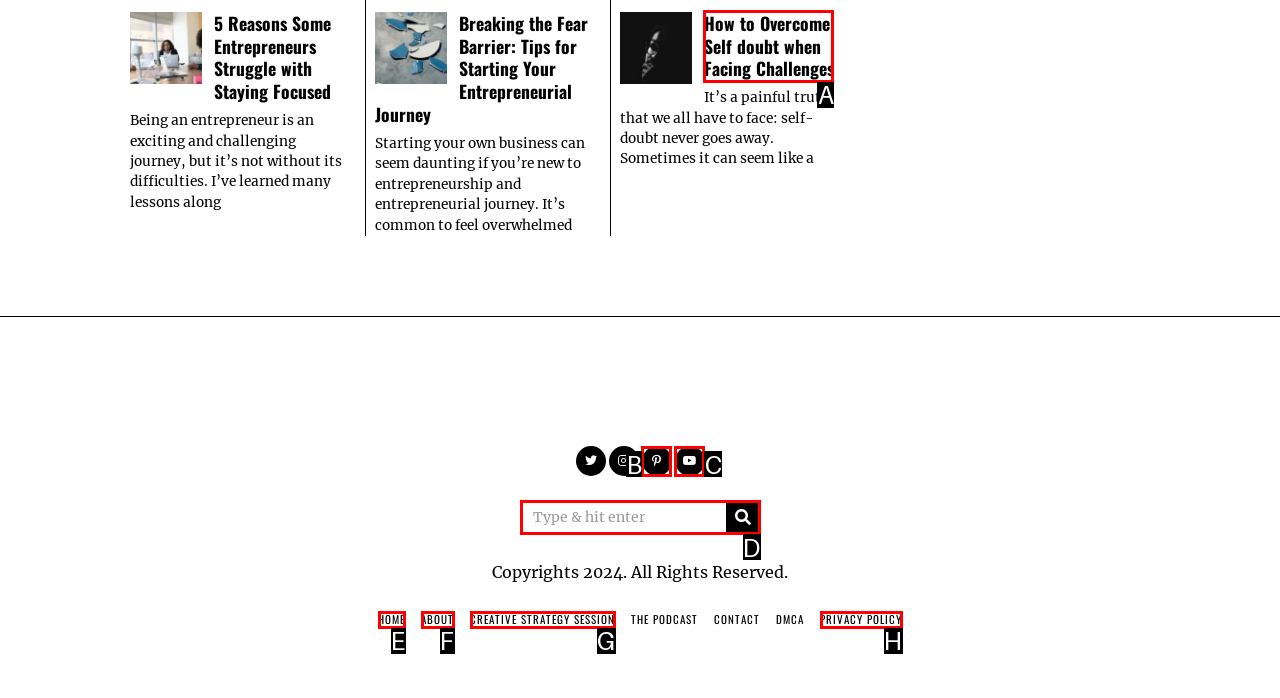Based on the description: name="s" placeholder="Type & hit enter", select the HTML element that best fits. Reply with the letter of the correct choice from the options given.

D